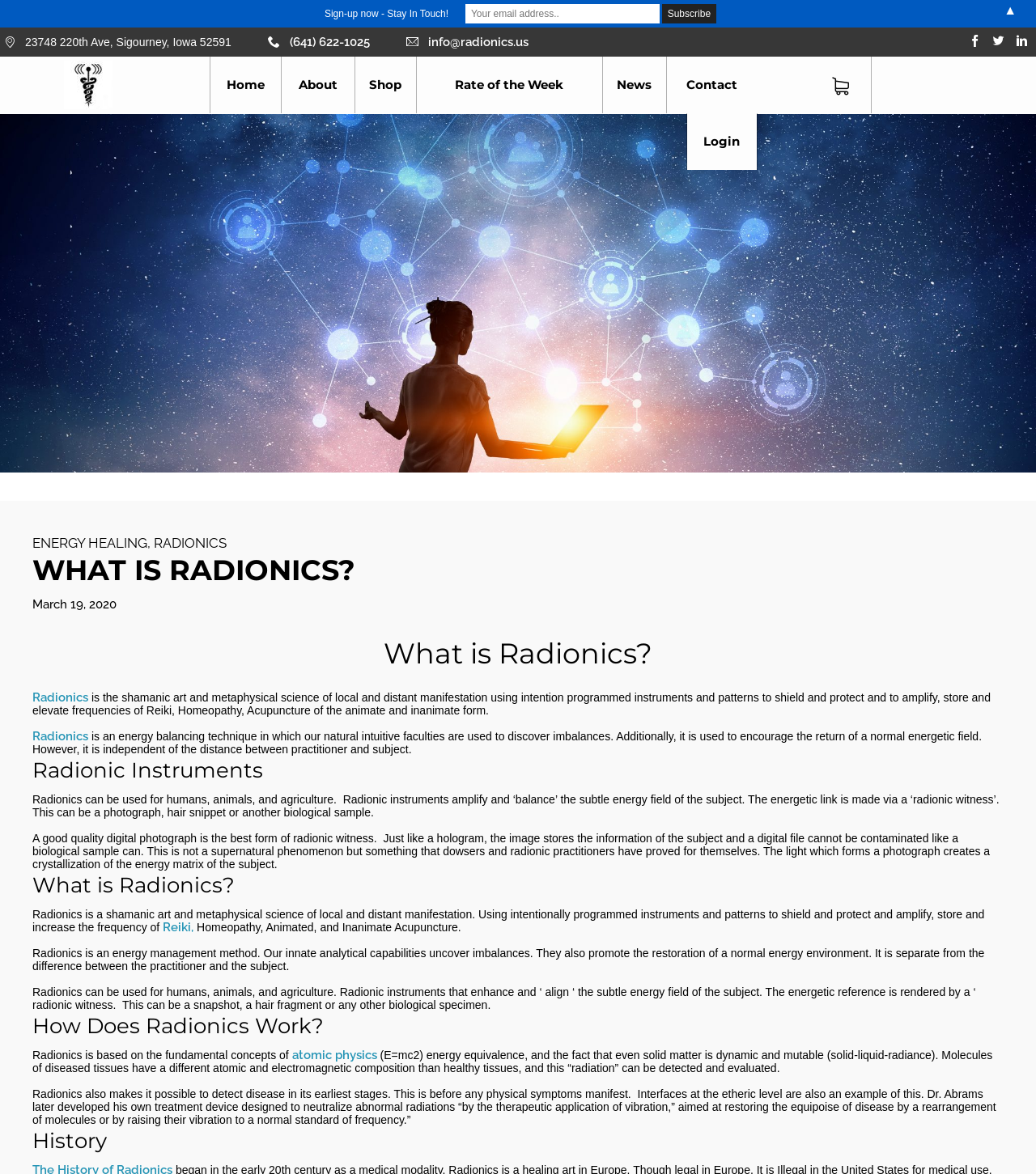Please indicate the bounding box coordinates of the element's region to be clicked to achieve the instruction: "Search for something". Provide the coordinates as four float numbers between 0 and 1, i.e., [left, top, right, bottom].

[0.516, 0.07, 0.569, 0.083]